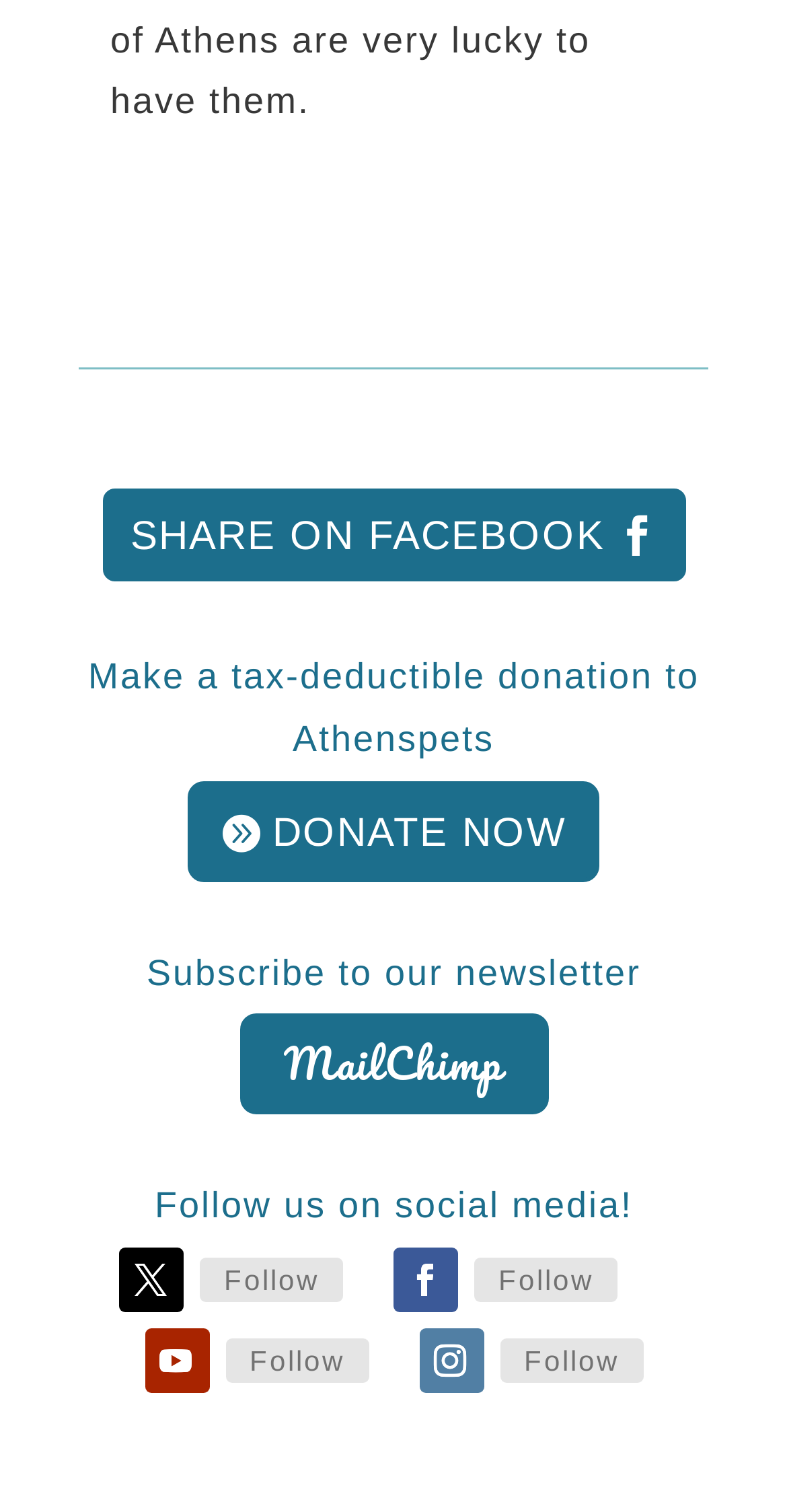Pinpoint the bounding box coordinates of the area that should be clicked to complete the following instruction: "Subscribe to the newsletter". The coordinates must be given as four float numbers between 0 and 1, i.e., [left, top, right, bottom].

[0.186, 0.63, 0.814, 0.656]